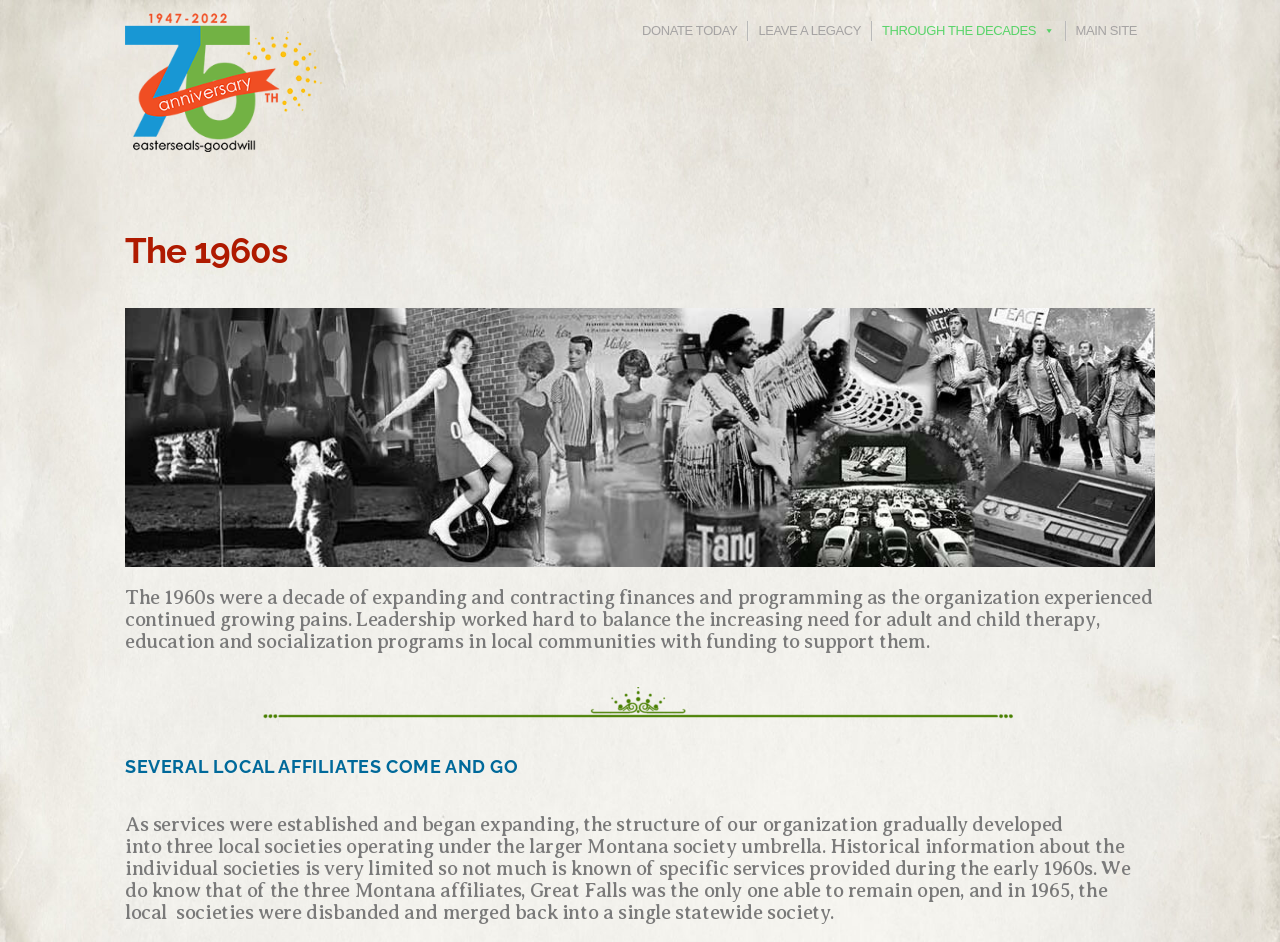Find the bounding box coordinates for the UI element that matches this description: "Leave a Legacy".

[0.585, 0.023, 0.68, 0.044]